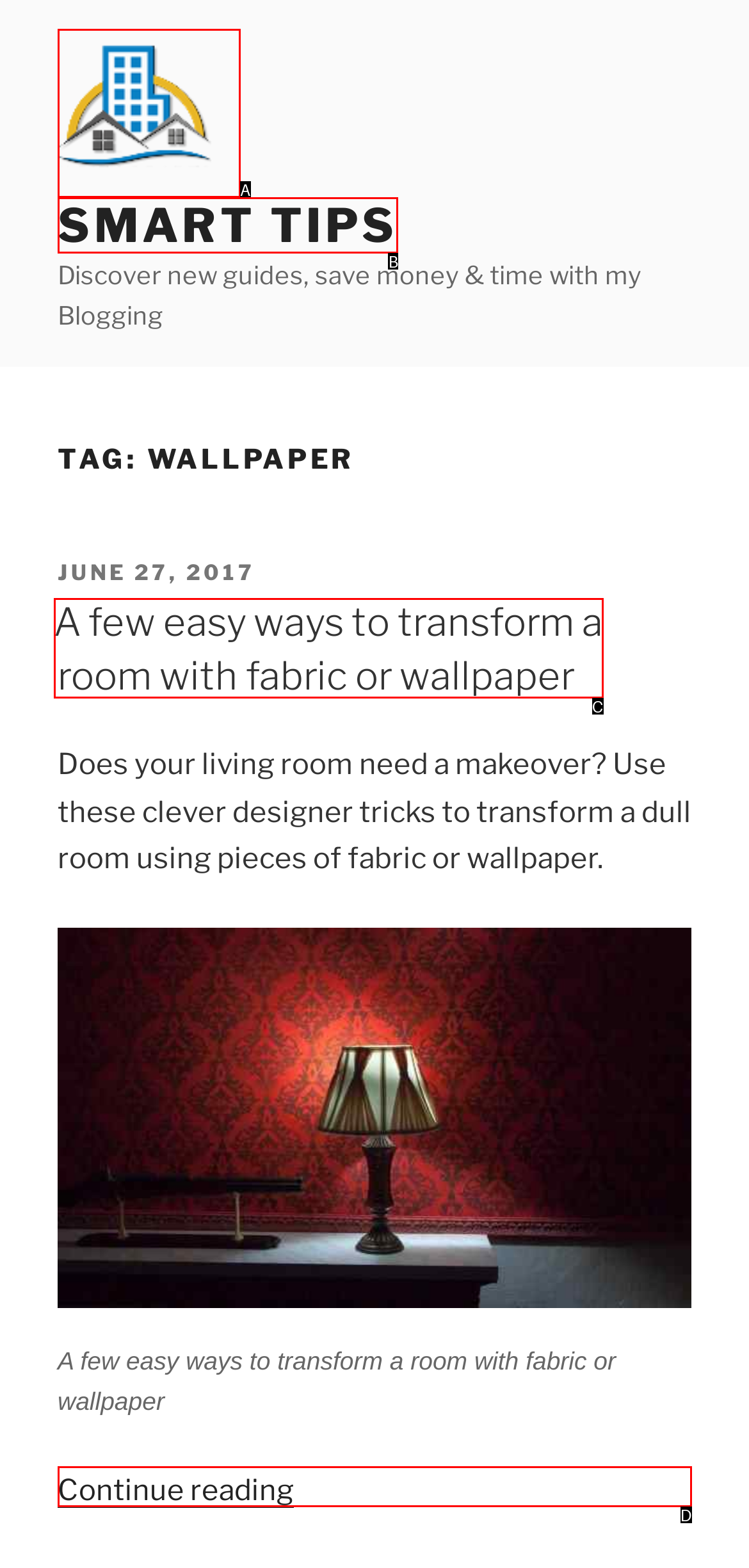Which option is described as follows: Smart Tips
Answer with the letter of the matching option directly.

B